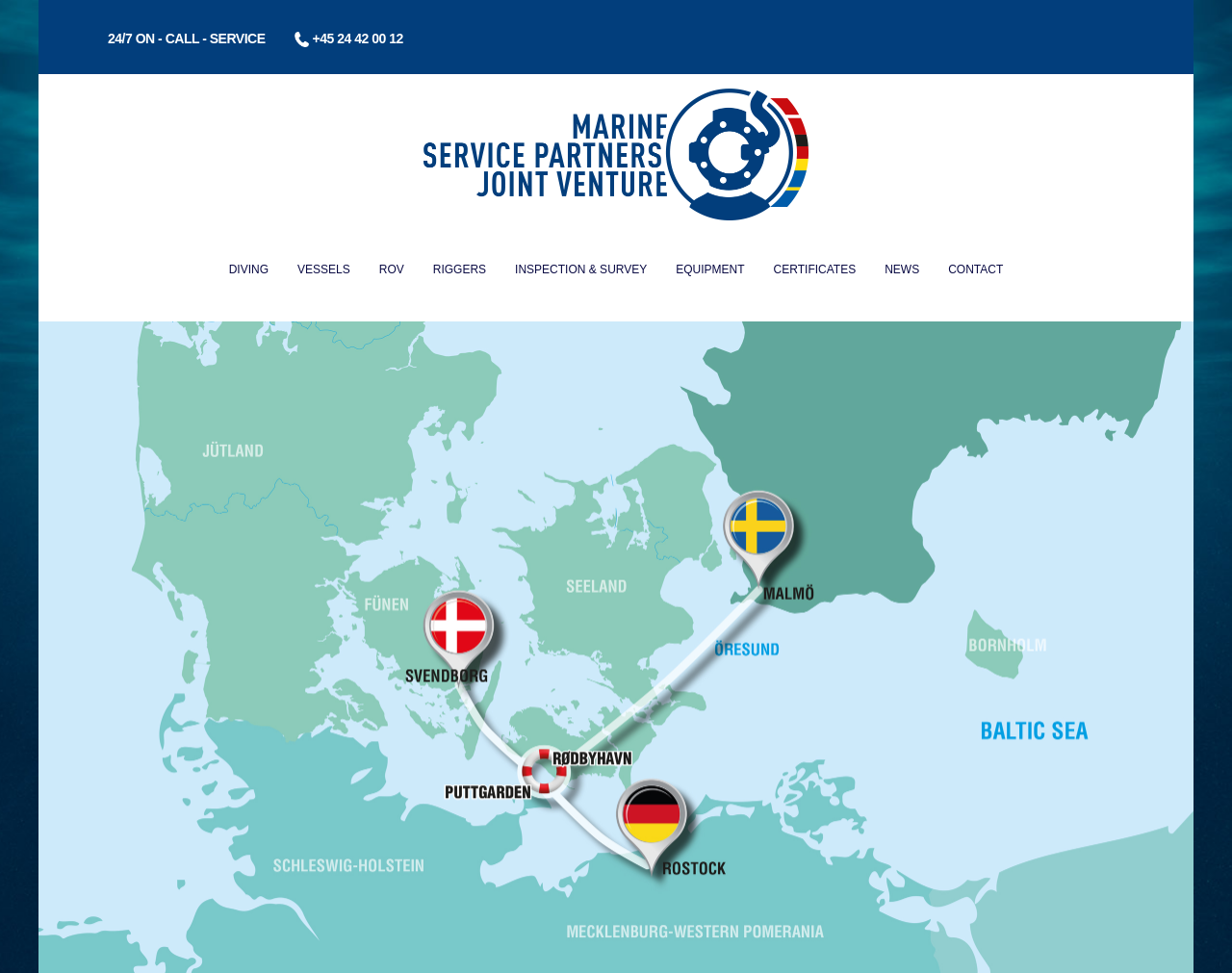Extract the bounding box coordinates for the described element: "Inspection & Survey". The coordinates should be represented as four float numbers between 0 and 1: [left, top, right, bottom].

[0.406, 0.241, 0.537, 0.33]